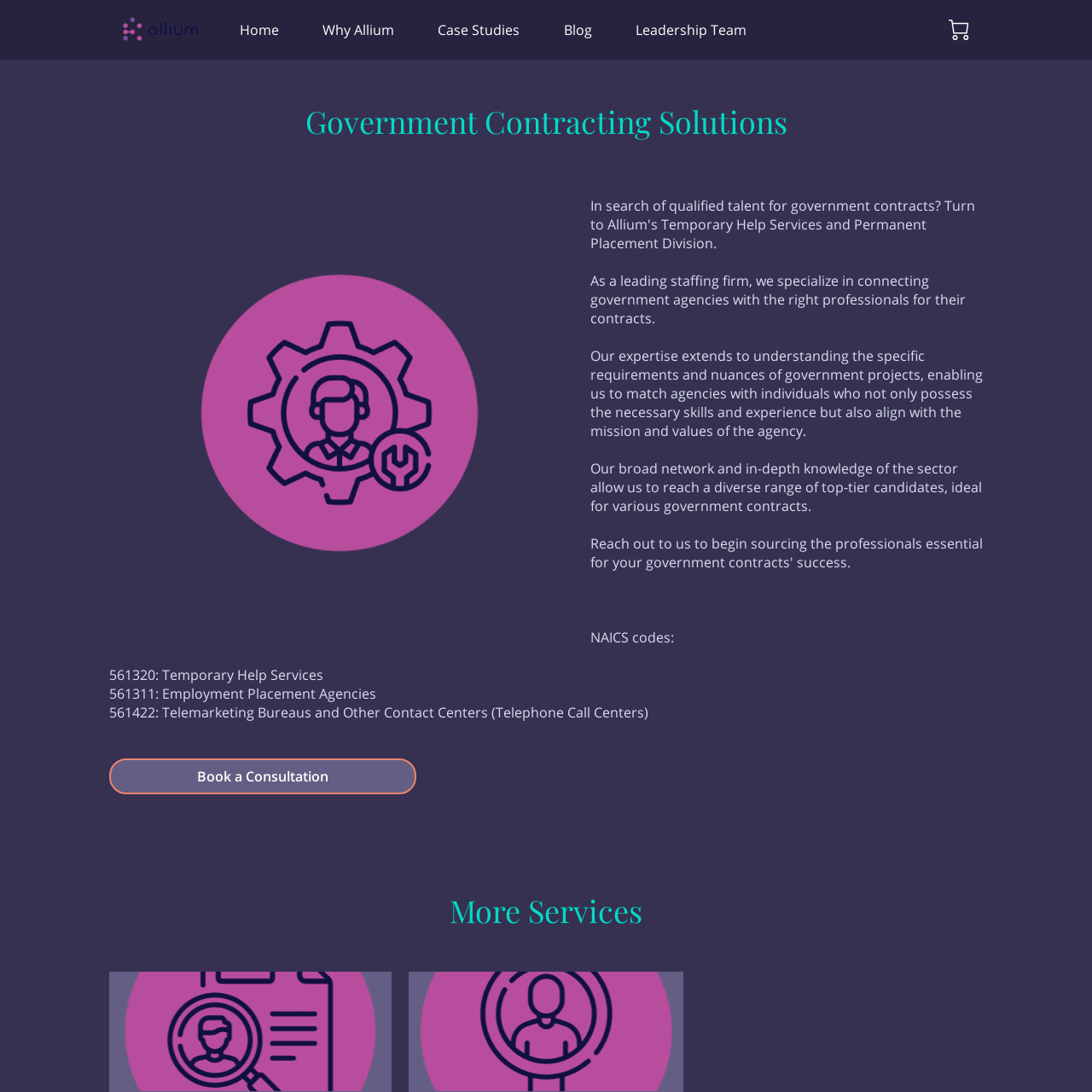Locate the UI element that matches the description Home in the webpage screenshot. Return the bounding box coordinates in the format (top-left x, top-left y, bottom-right x, bottom-right y), with values ranging from 0 to 1.

[0.22, 0.019, 0.255, 0.036]